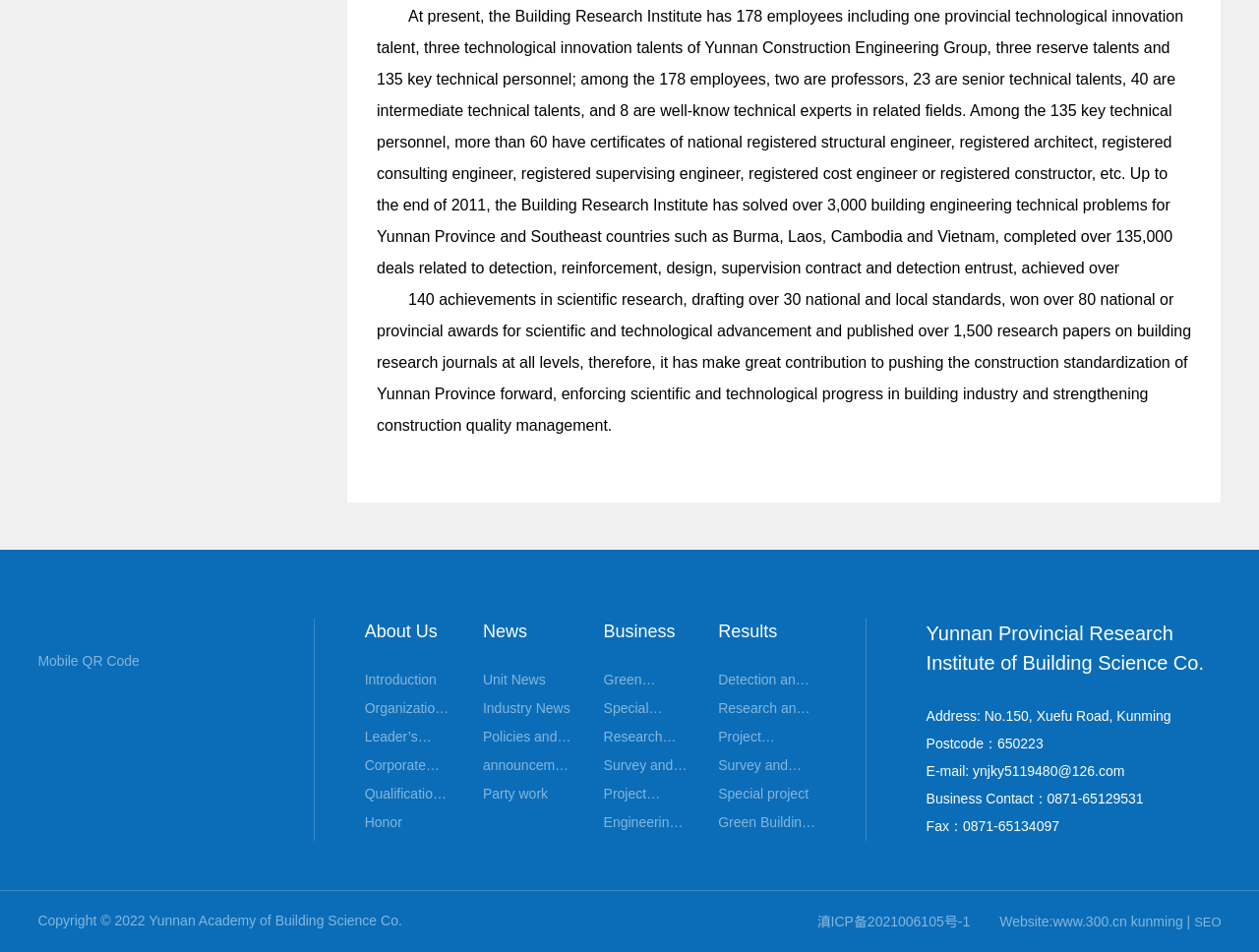Determine the bounding box coordinates of the clickable region to execute the instruction: "Learn about Green Building Energy Conservation". The coordinates should be four float numbers between 0 and 1, denoted as [left, top, right, bottom].

[0.479, 0.703, 0.547, 0.725]